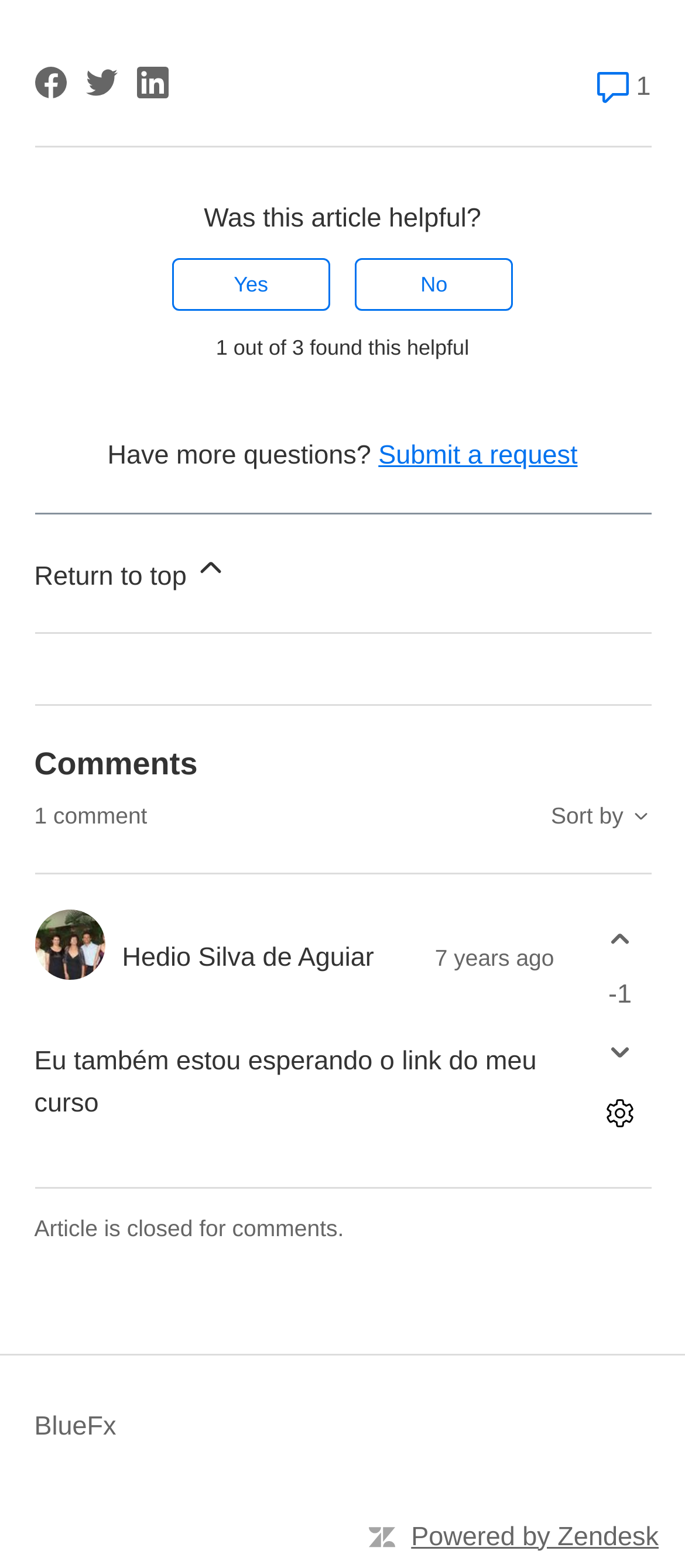Provide the bounding box coordinates for the specified HTML element described in this description: "Return to top". The coordinates should be four float numbers ranging from 0 to 1, in the format [left, top, right, bottom].

[0.05, 0.328, 0.95, 0.403]